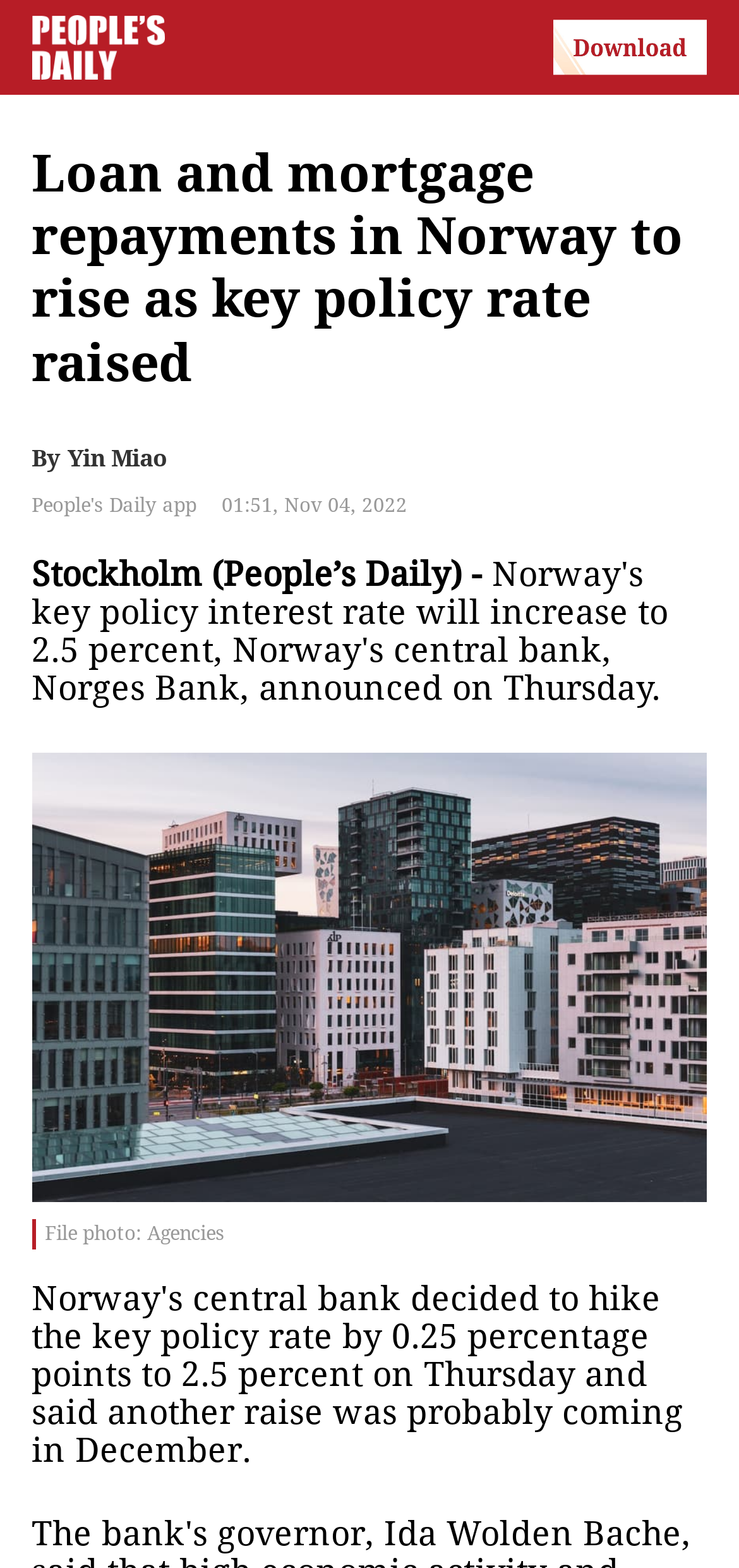When was the article published?
Answer with a single word or phrase, using the screenshot for reference.

Nov 04, 2022